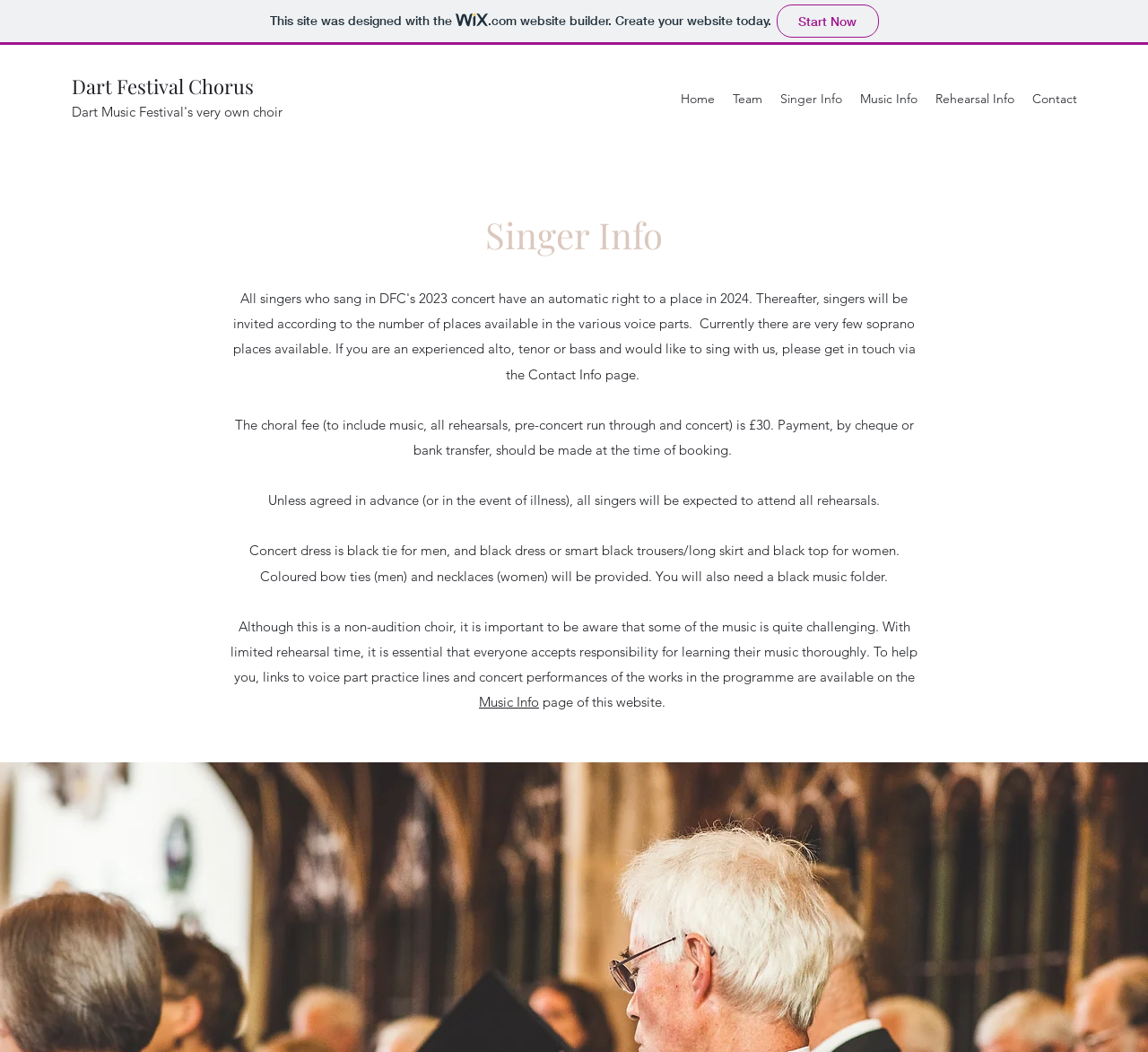Extract the bounding box coordinates of the UI element described: "Music Info". Provide the coordinates in the format [left, top, right, bottom] with values ranging from 0 to 1.

[0.741, 0.081, 0.807, 0.107]